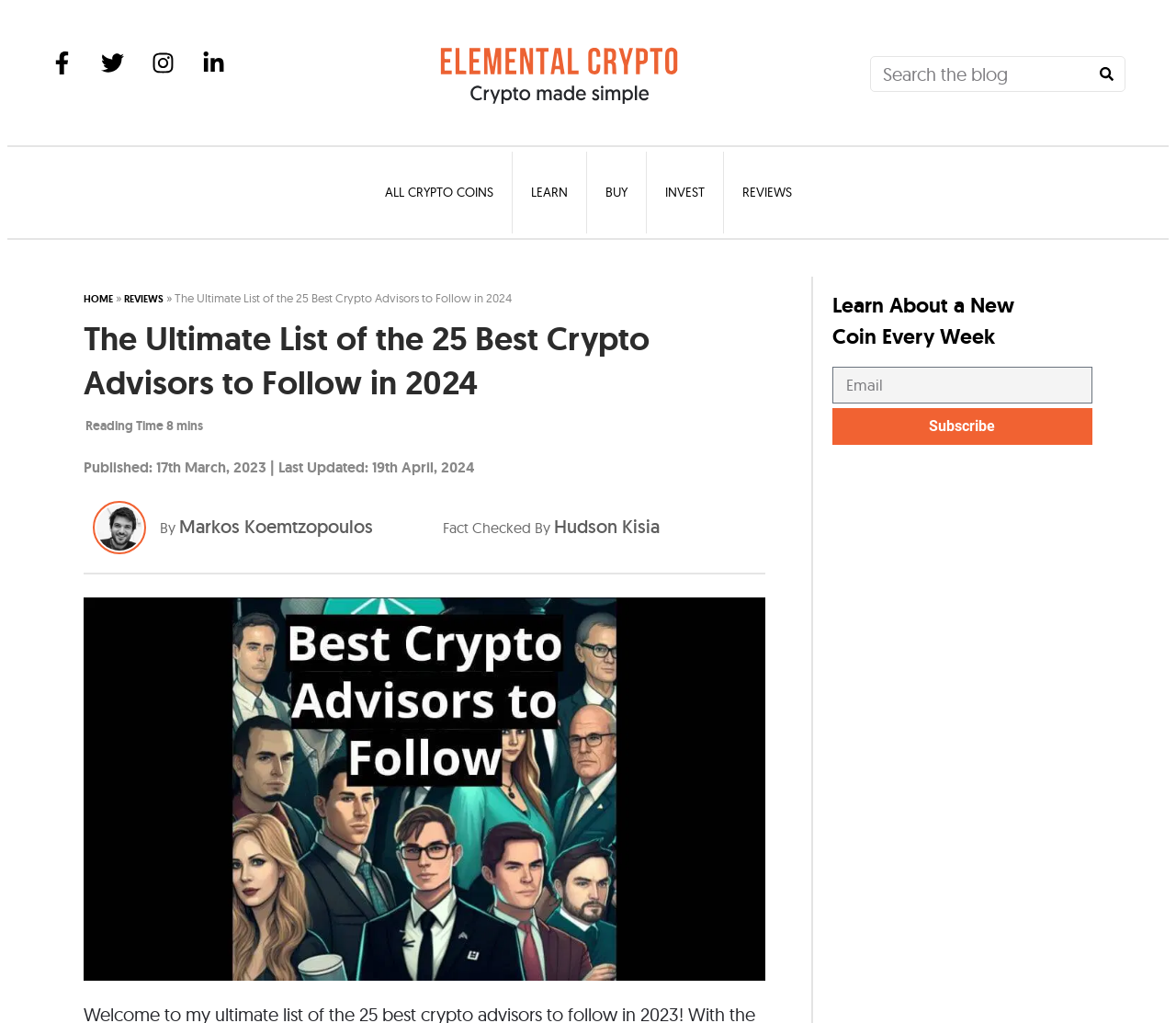What is the call-to-action below the article?
Carefully analyze the image and provide a thorough answer to the question.

I found the call-to-action by looking at the button labeled 'Subscribe' which is located below the article, next to a textbox labeled 'Email'.